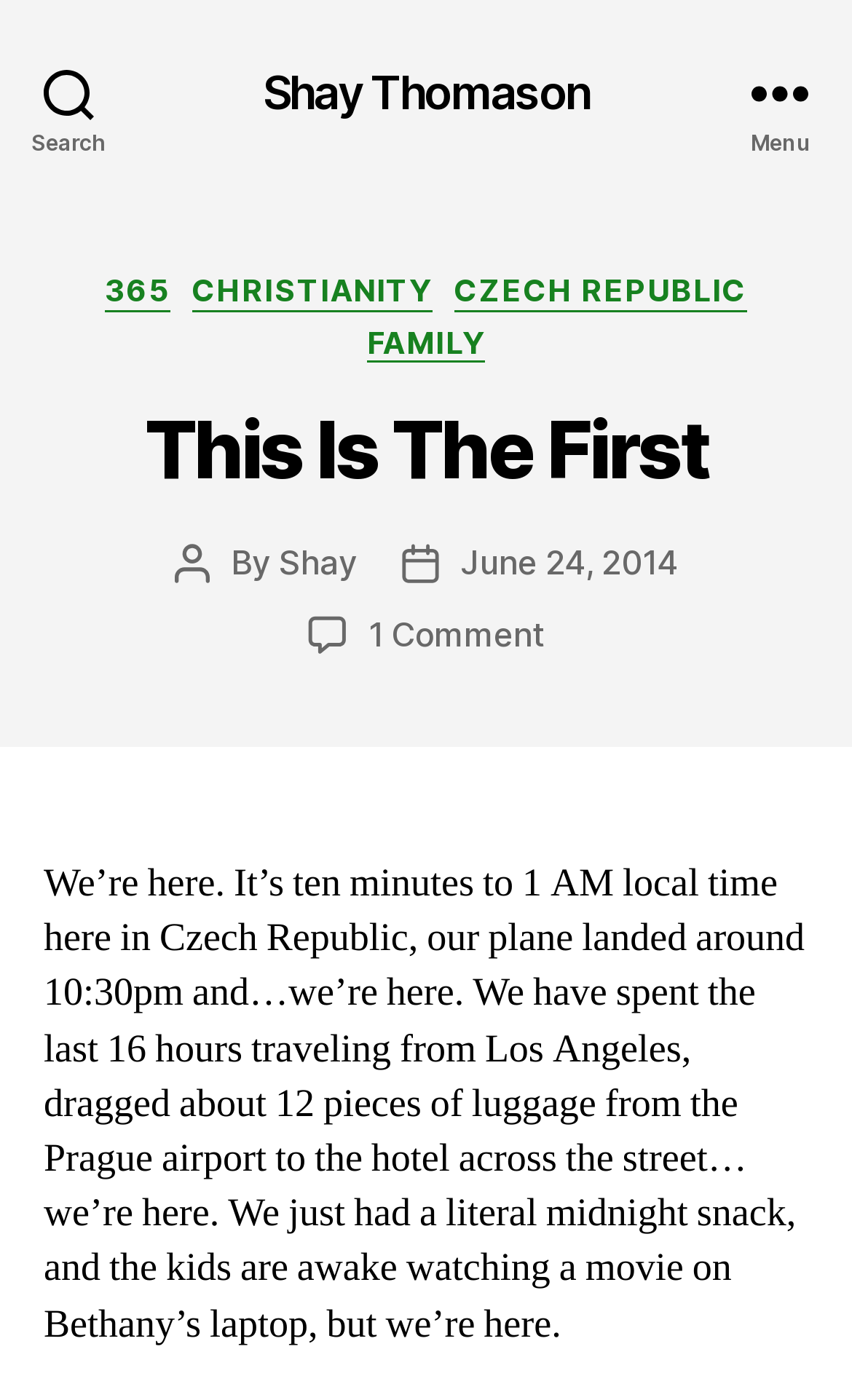Extract the bounding box coordinates for the described element: "Shay Thomason". The coordinates should be represented as four float numbers between 0 and 1: [left, top, right, bottom].

[0.308, 0.049, 0.692, 0.082]